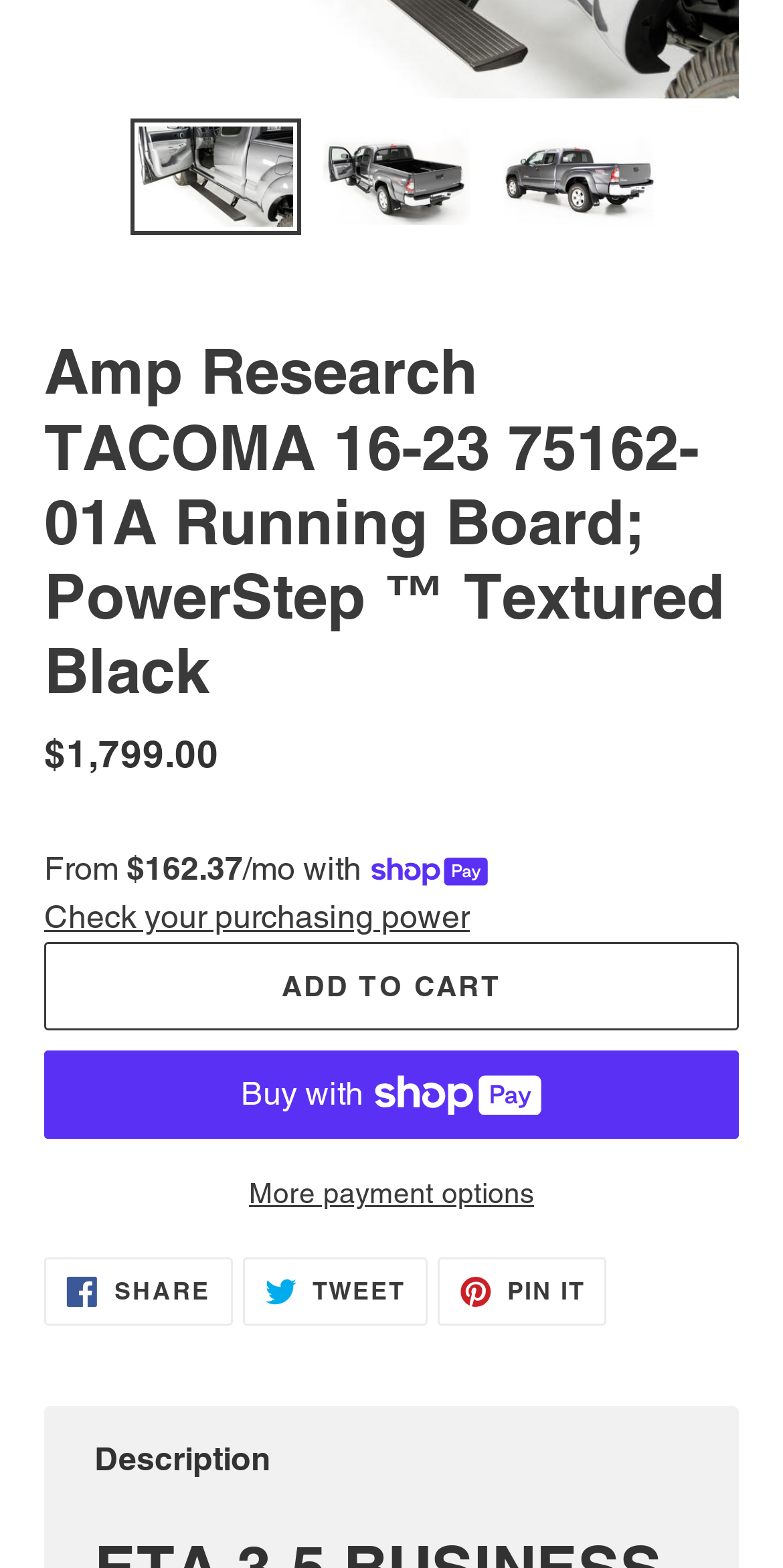Identify the bounding box for the UI element that is described as follows: "Tweet Tweet on Twitter".

[0.31, 0.802, 0.545, 0.846]